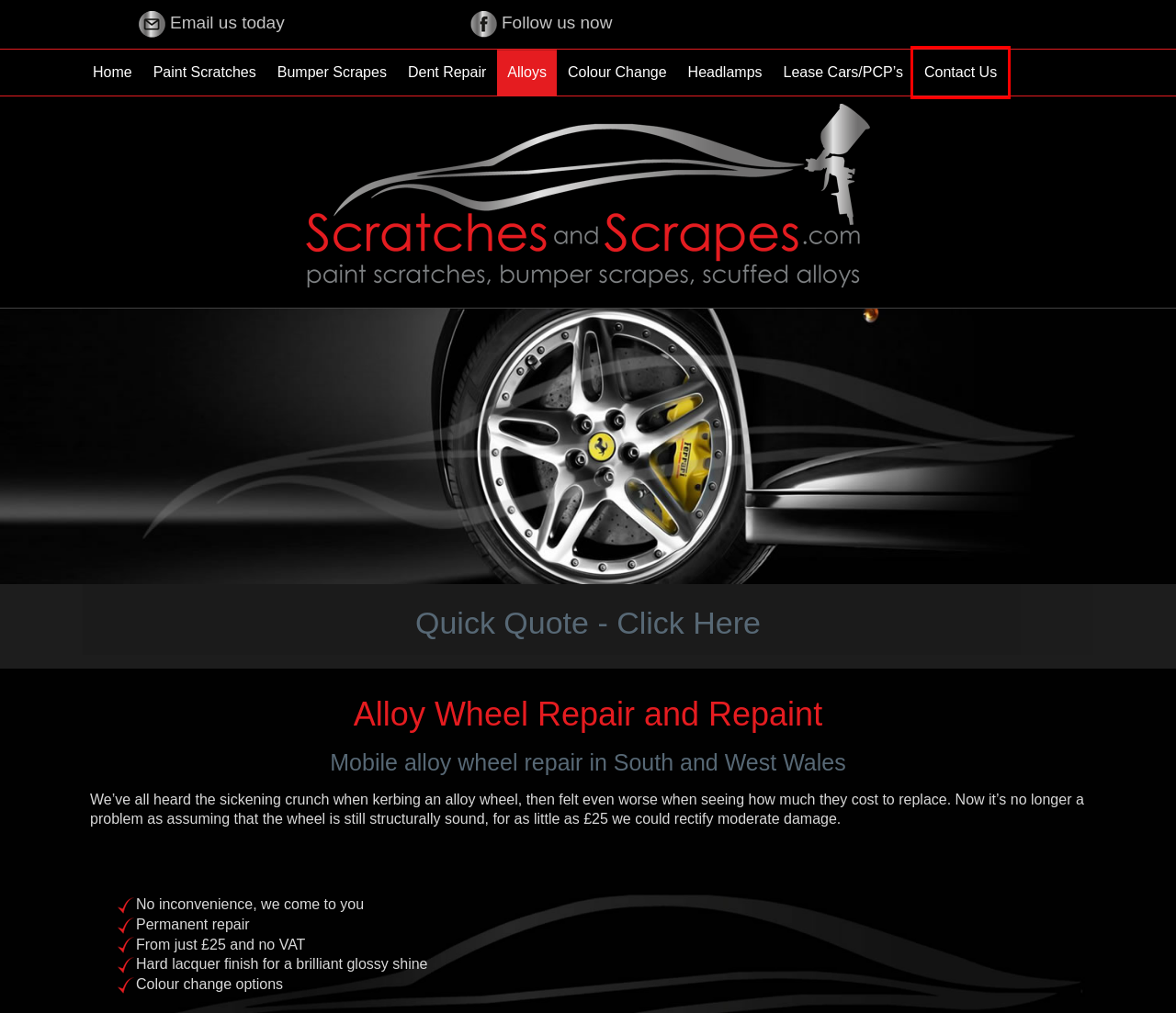Provided is a screenshot of a webpage with a red bounding box around an element. Select the most accurate webpage description for the page that appears after clicking the highlighted element. Here are the candidates:
A. Dent Repair - Scratches and Scrapes
B. Contact Us - Scratches and Scrapes
C. Bumper Scrapes - Scratches and Scrapes
D. Lease Cars/PCP's - Scratches and Scrapes
E. Colour Change - Scratches and Scrapes
F. Home - Scratches and Scrapes
G. Headlamp Restoration - Scratches and Scrapes
H. Mobile car paint repair in South Wales

B